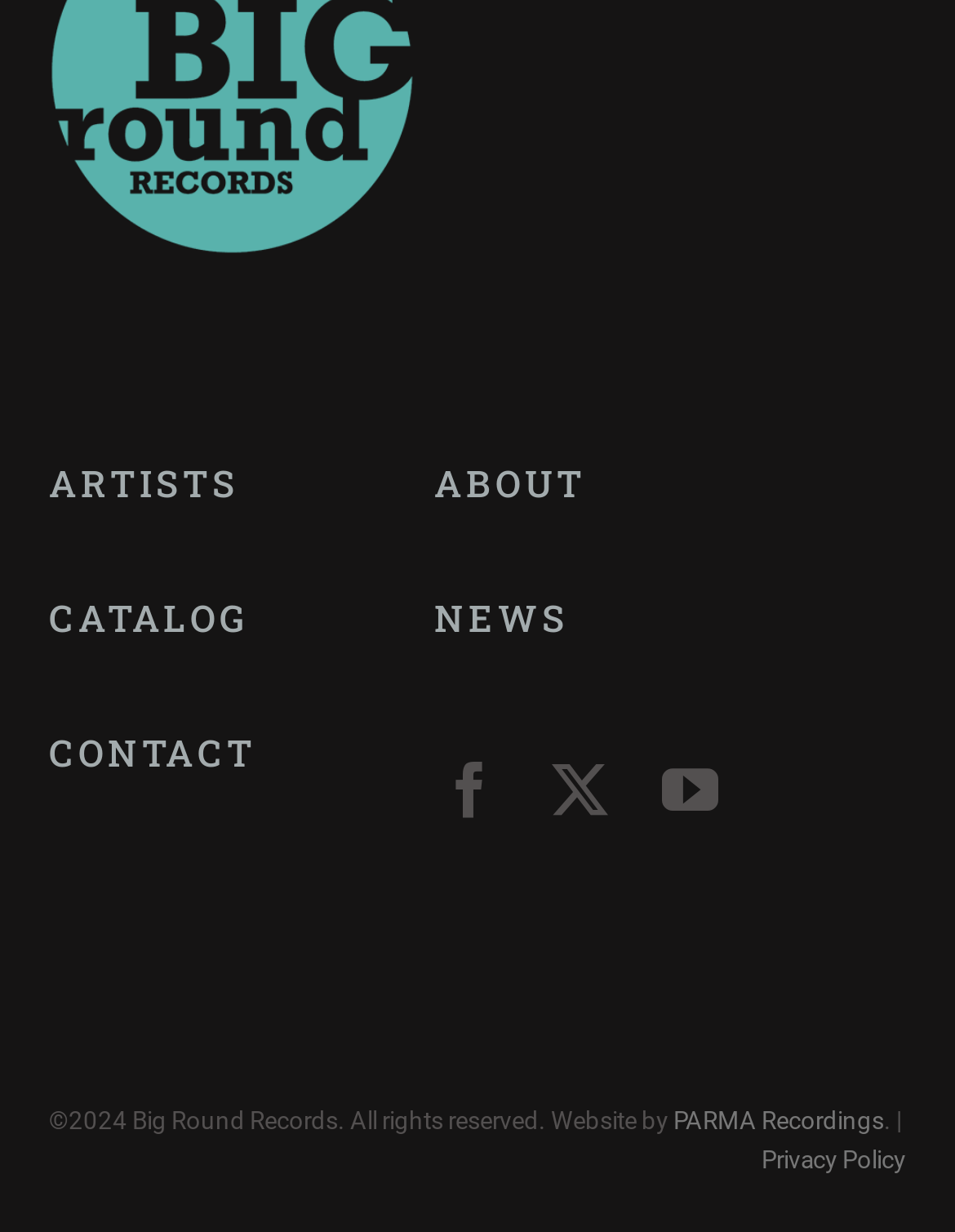Determine the bounding box coordinates for the UI element described. Format the coordinates as (top-left x, top-left y, bottom-right x, bottom-right y) and ensure all values are between 0 and 1. Element description: Contact

[0.051, 0.59, 0.268, 0.63]